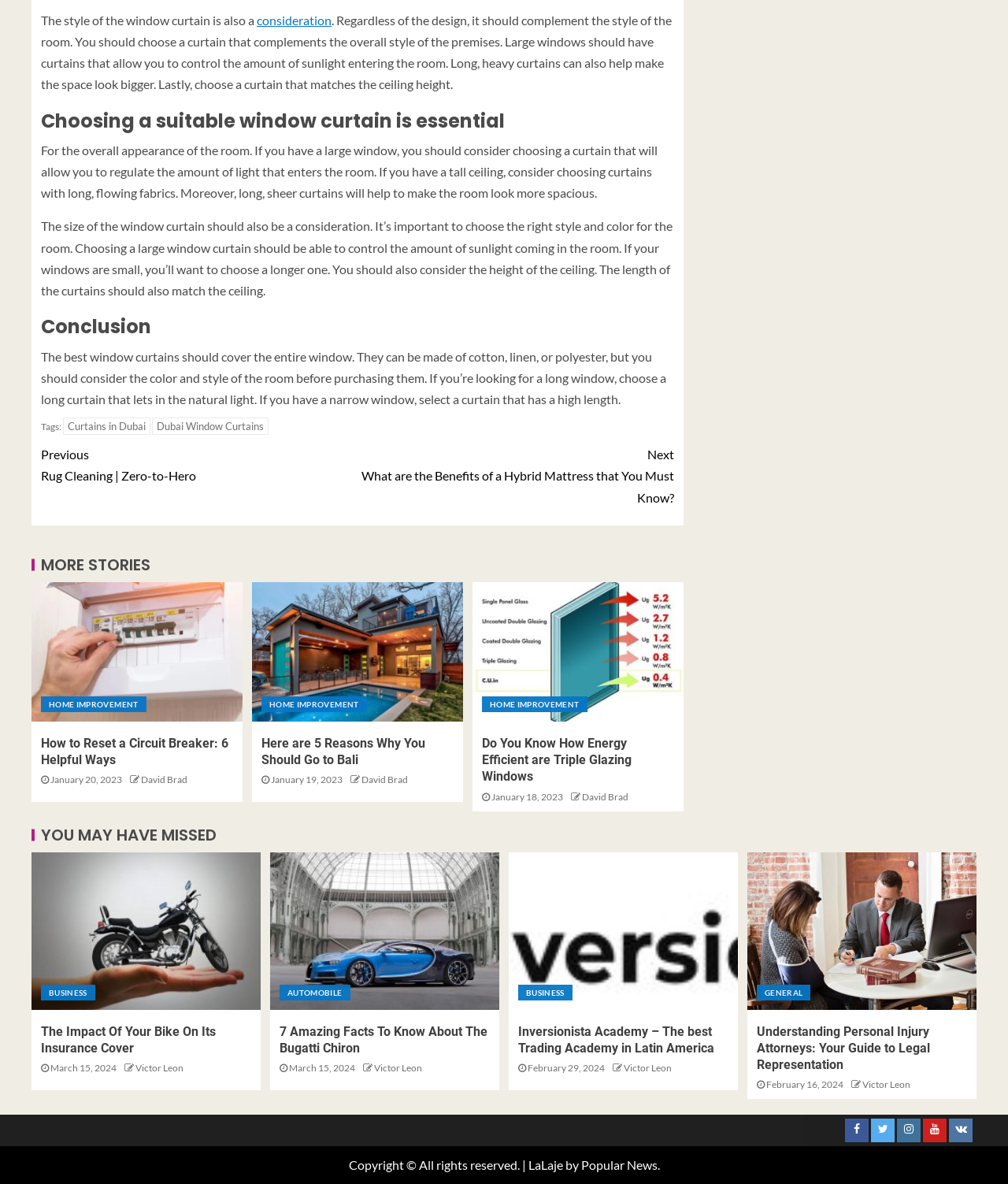Can you identify the bounding box coordinates of the clickable region needed to carry out this instruction: 'Read the article about 'Choosing a suitable window curtain is essential''? The coordinates should be four float numbers within the range of 0 to 1, stated as [left, top, right, bottom].

[0.041, 0.093, 0.669, 0.111]